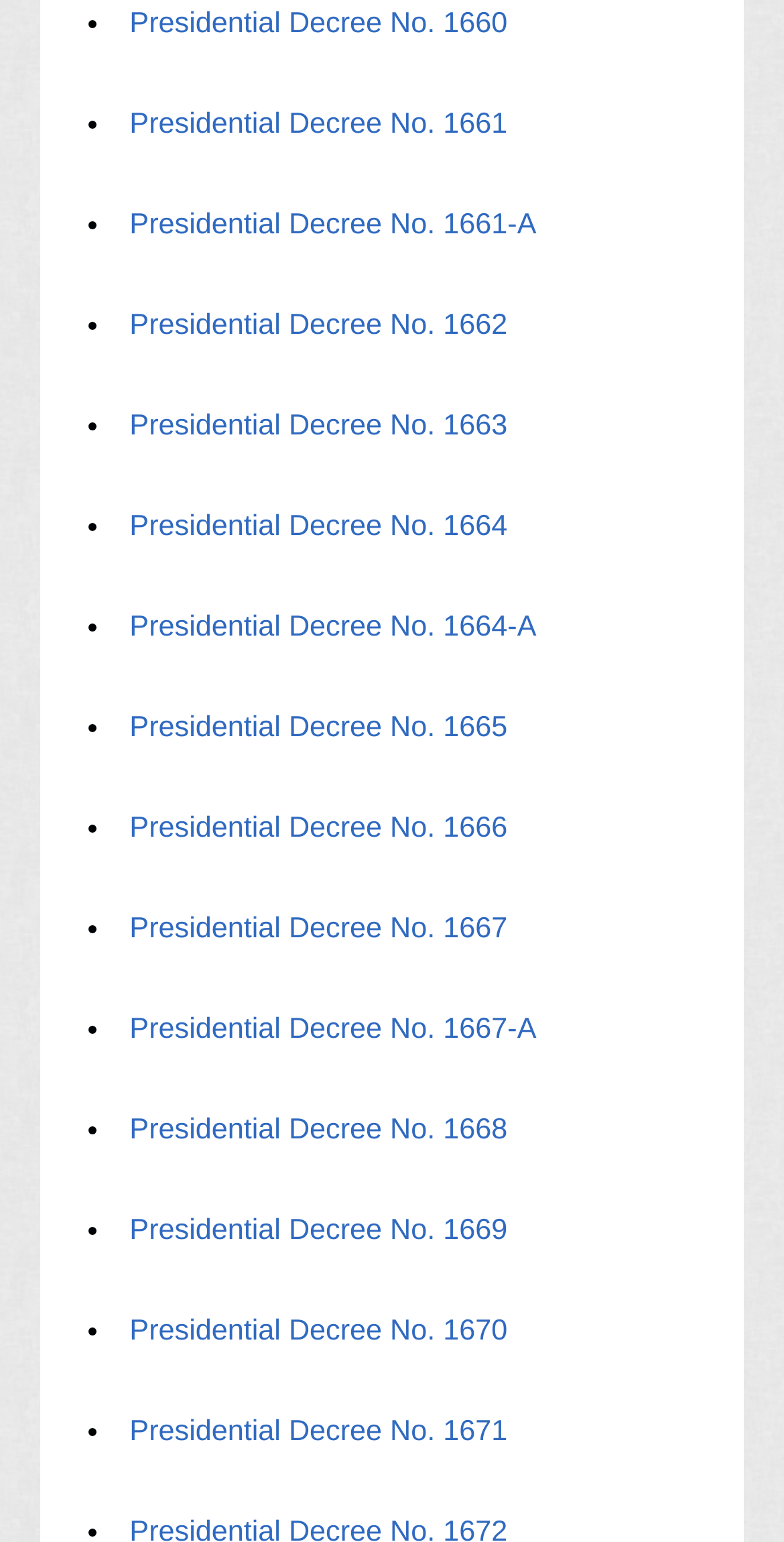Identify the bounding box coordinates of the section that should be clicked to achieve the task described: "View Presidential Decree No. 1661-A".

[0.163, 0.136, 0.687, 0.157]